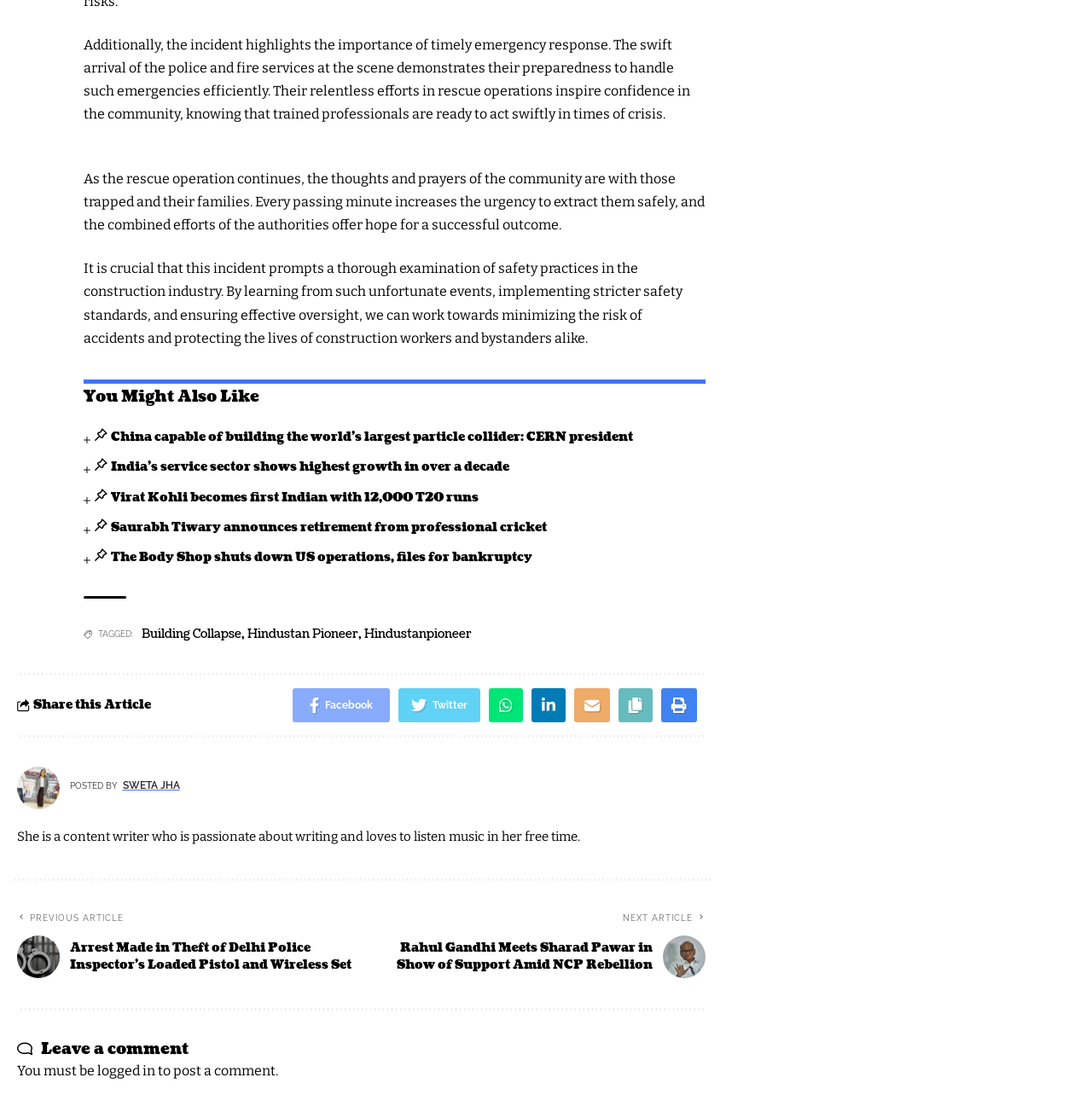Please locate the bounding box coordinates of the element that should be clicked to achieve the given instruction: "Read the previous article about the lock arrest made in theft of Delhi Police Inspector’s Loaded Pistol and Wireless Set".

[0.016, 0.818, 0.325, 0.88]